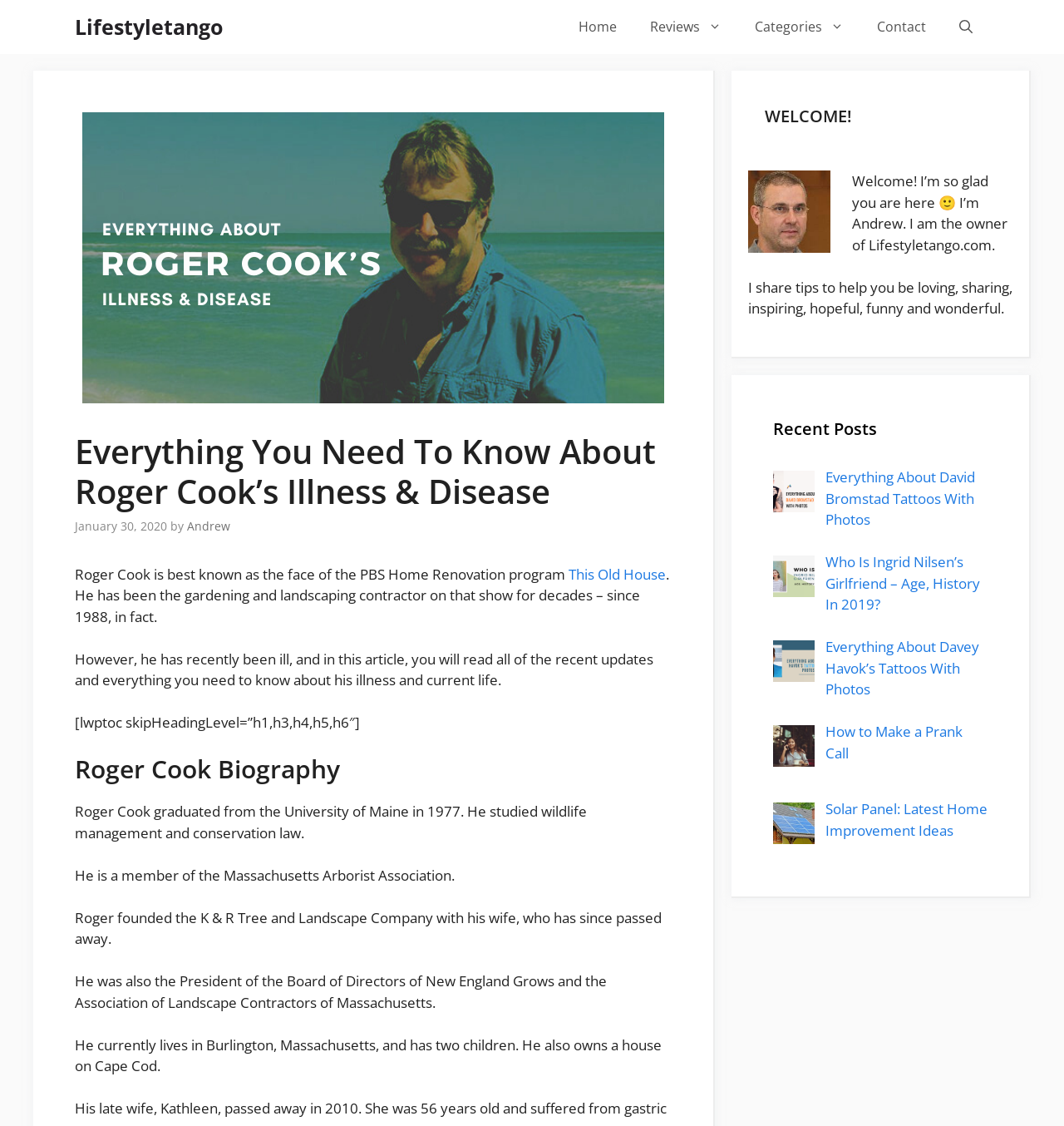Please predict the bounding box coordinates of the element's region where a click is necessary to complete the following instruction: "Read more about Roger Cook's biography". The coordinates should be represented by four float numbers between 0 and 1, i.e., [left, top, right, bottom].

[0.07, 0.67, 0.631, 0.697]